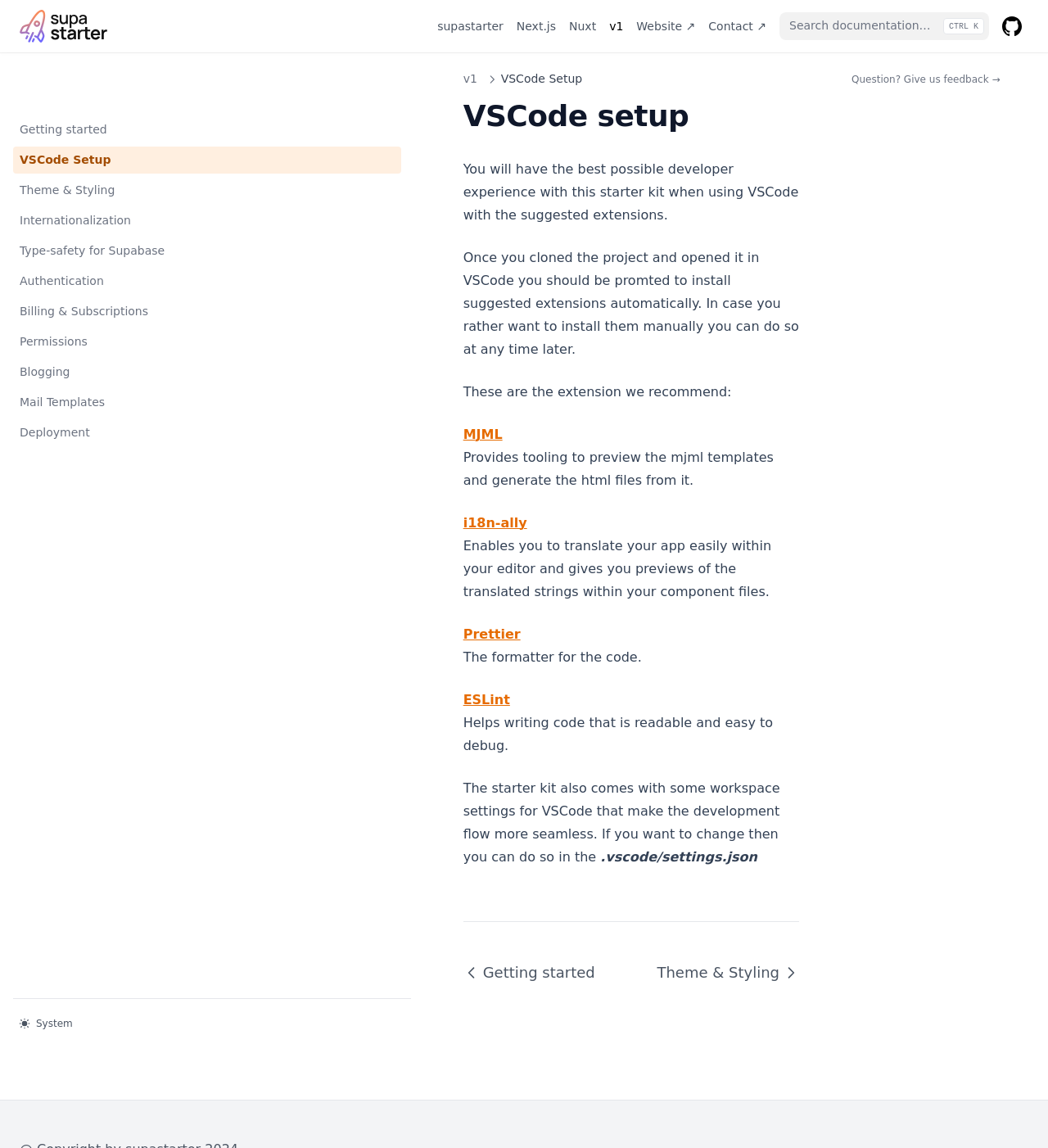Please reply to the following question with a single word or a short phrase:
What is the link to the GitHub page?

GitHub GitHub (opens in a new tab)